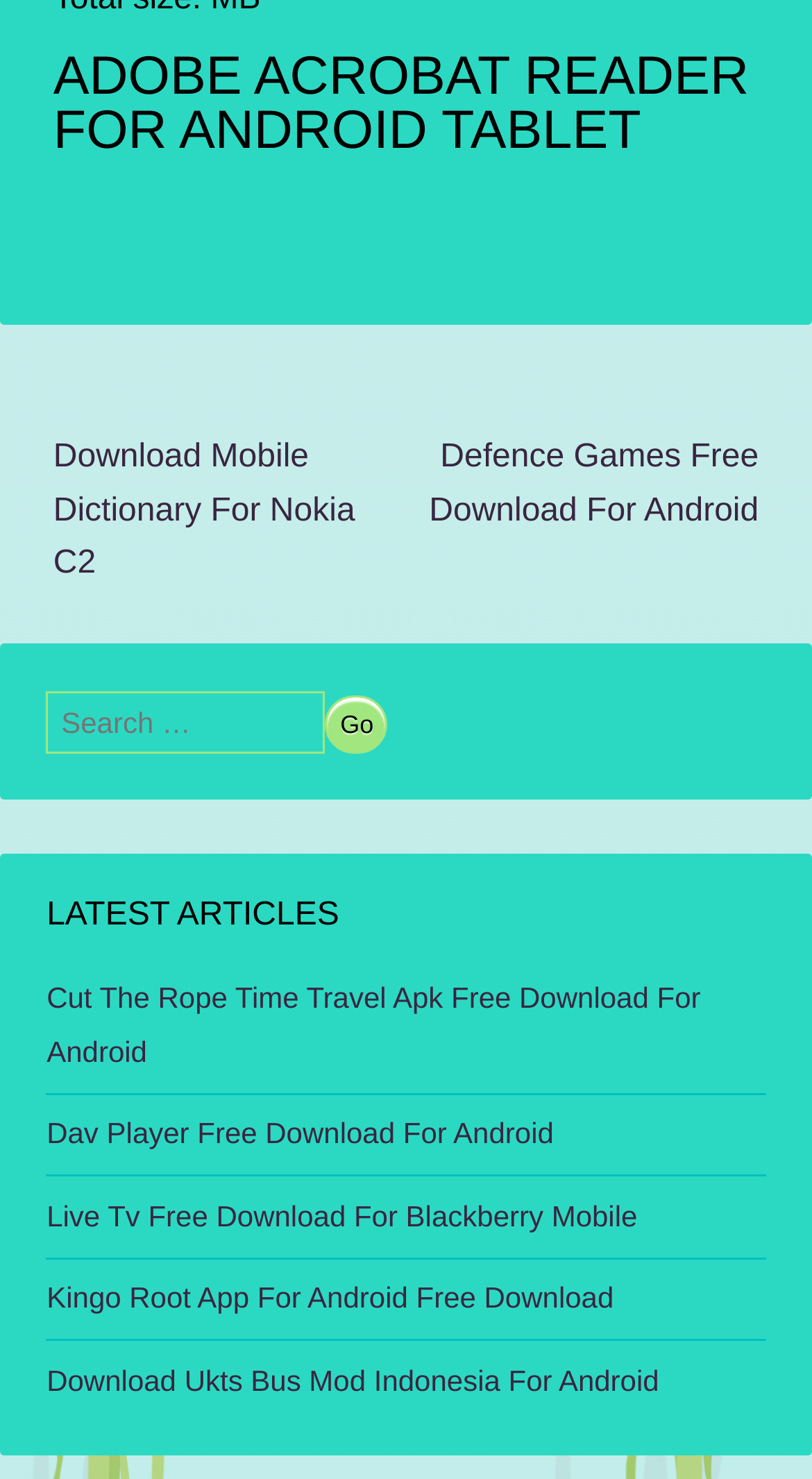Please determine the bounding box coordinates of the section I need to click to accomplish this instruction: "Read Cut The Rope Time Travel Apk Free Download For Android".

[0.057, 0.663, 0.863, 0.722]